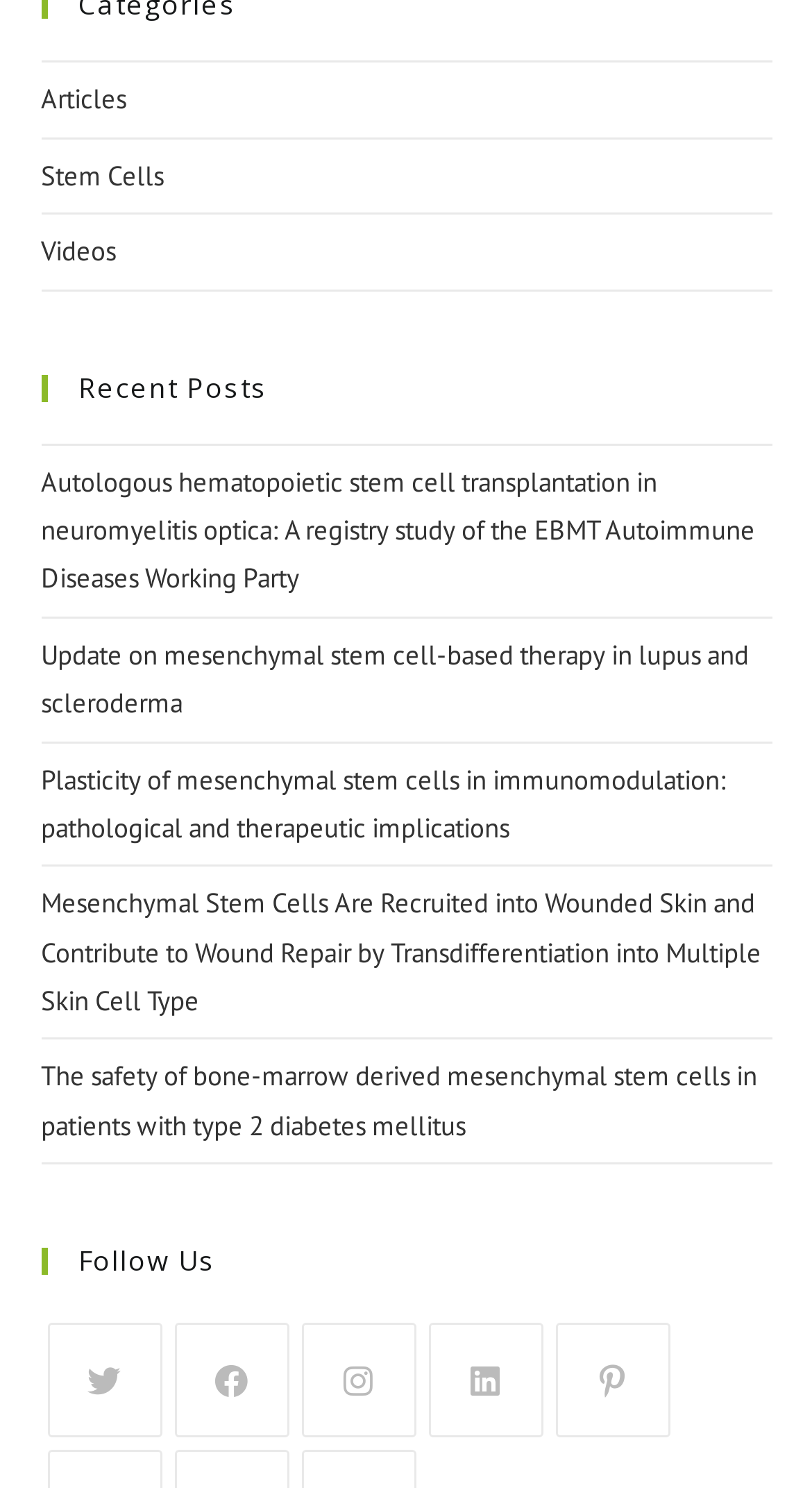Determine the bounding box coordinates for the clickable element to execute this instruction: "Learn about Mesenchymal Stem Cells Are Recruited into Wounded Skin". Provide the coordinates as four float numbers between 0 and 1, i.e., [left, top, right, bottom].

[0.05, 0.595, 0.937, 0.685]